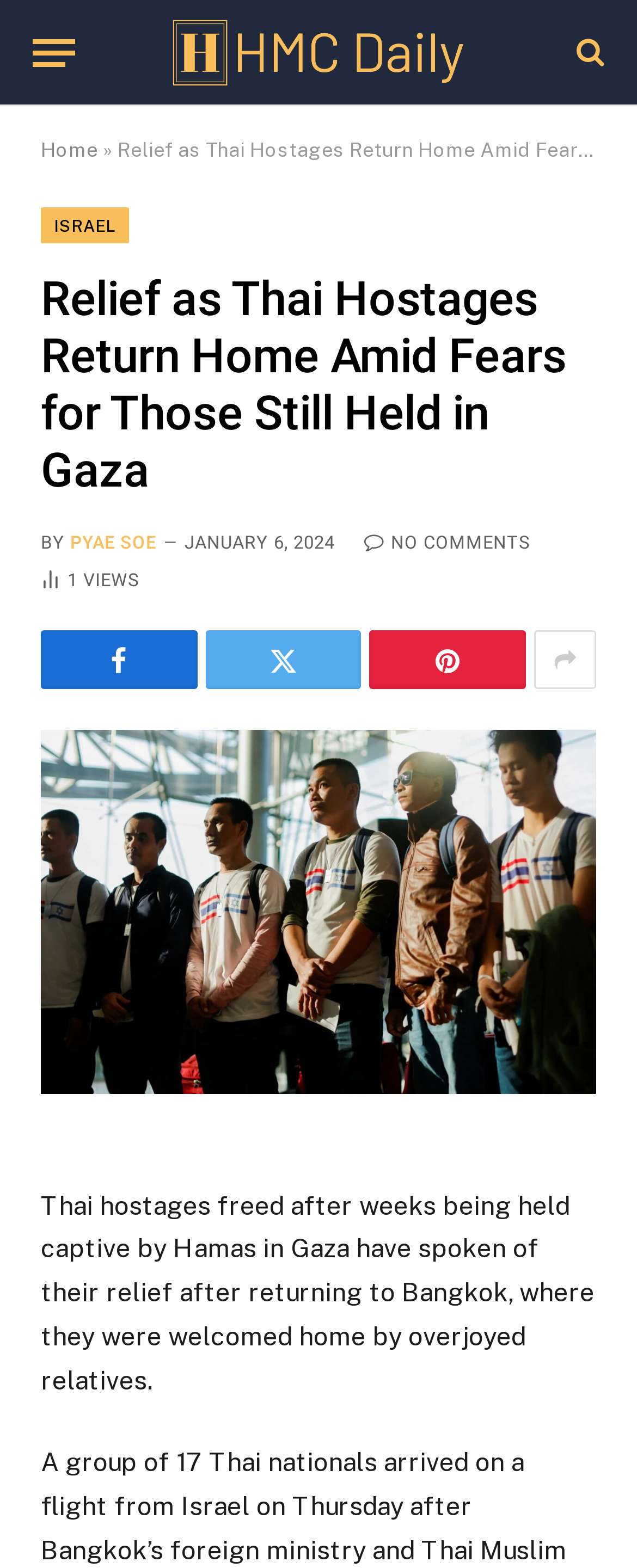What is the topic of the article?
Please use the visual content to give a single word or phrase answer.

Thai hostages return home